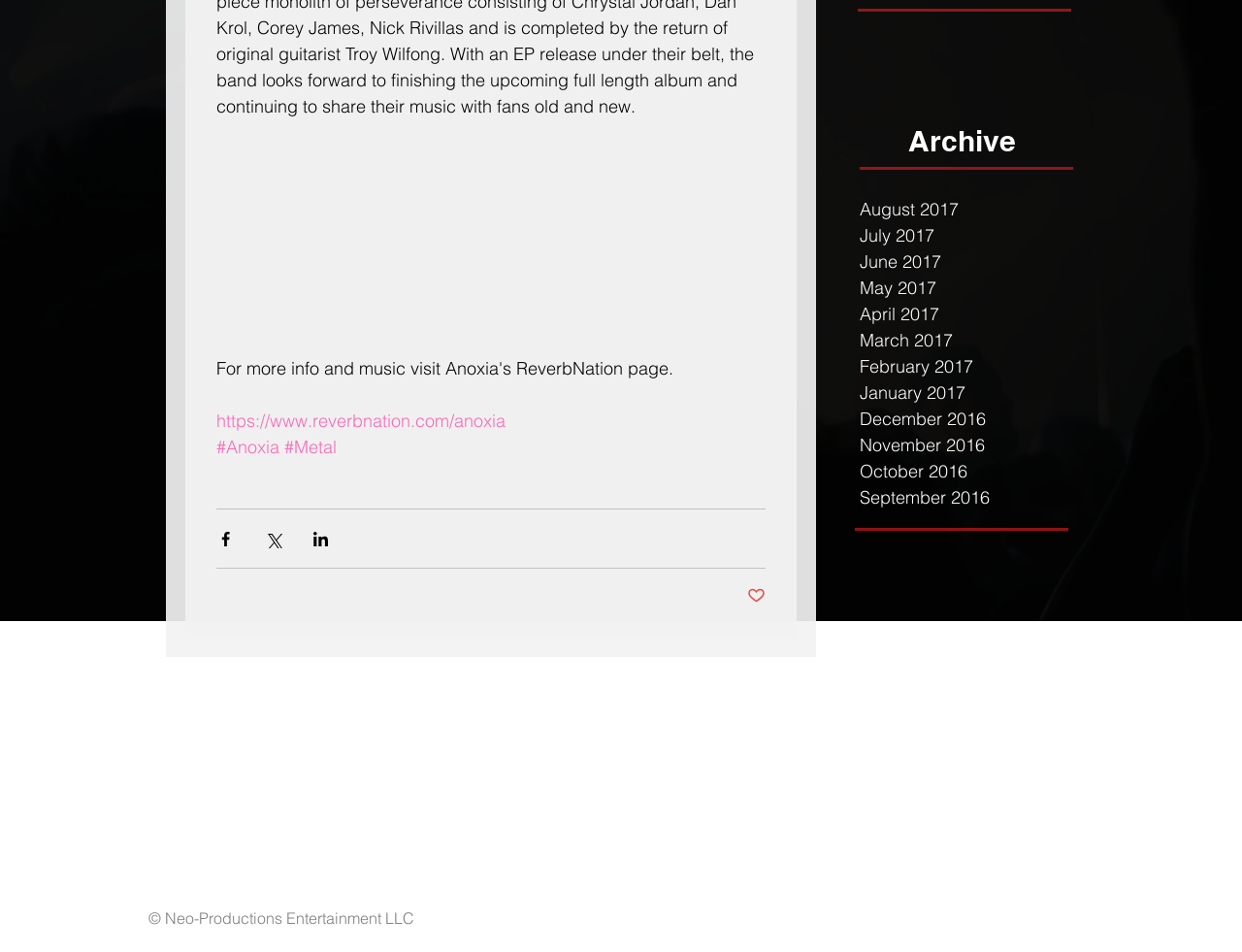Find the bounding box coordinates of the UI element according to this description: "https://www.reverbnation.com/anoxia".

[0.174, 0.43, 0.407, 0.454]